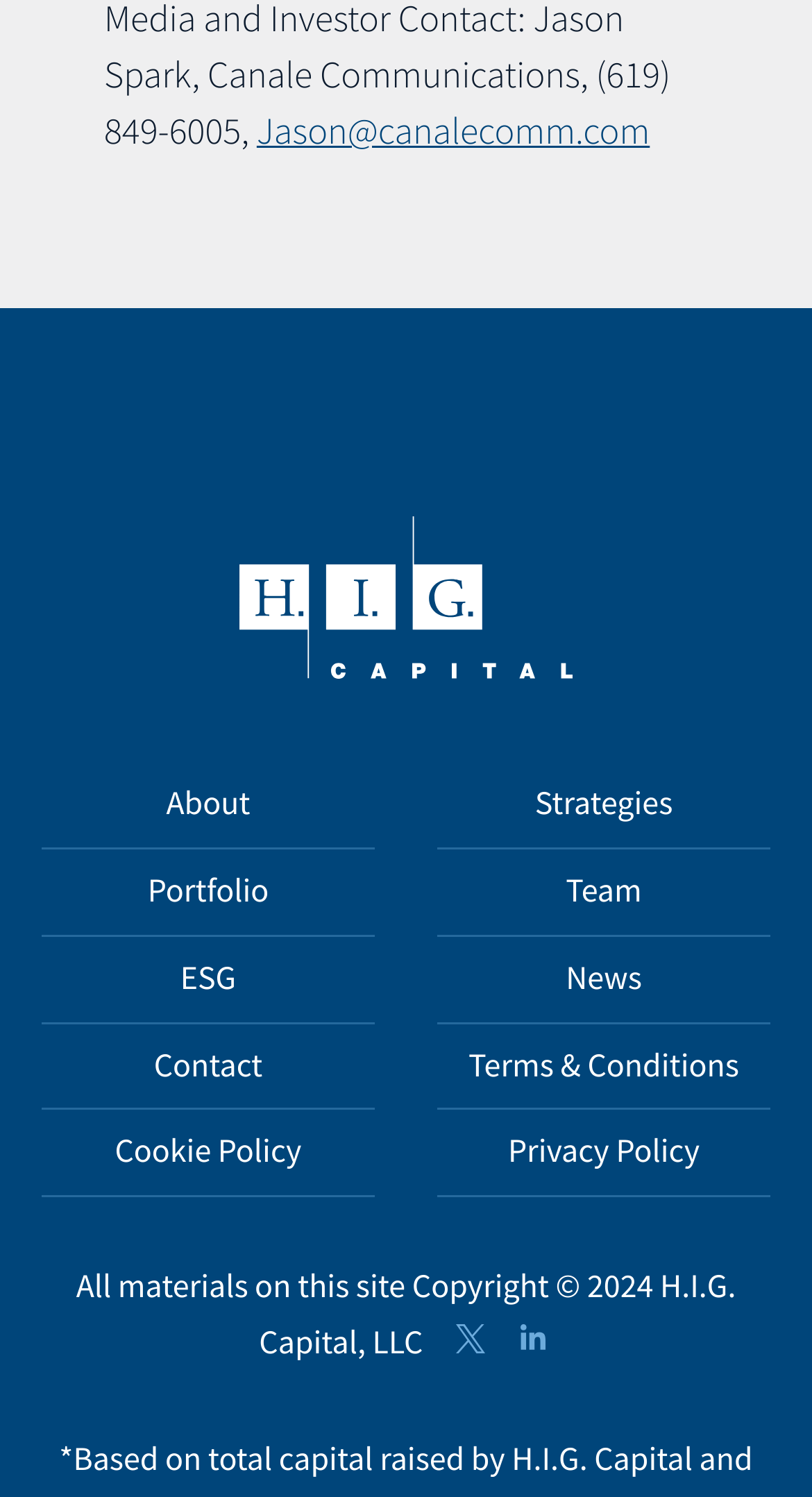Find the bounding box coordinates of the area that needs to be clicked in order to achieve the following instruction: "Click on the About link". The coordinates should be specified as four float numbers between 0 and 1, i.e., [left, top, right, bottom].

[0.051, 0.509, 0.462, 0.567]